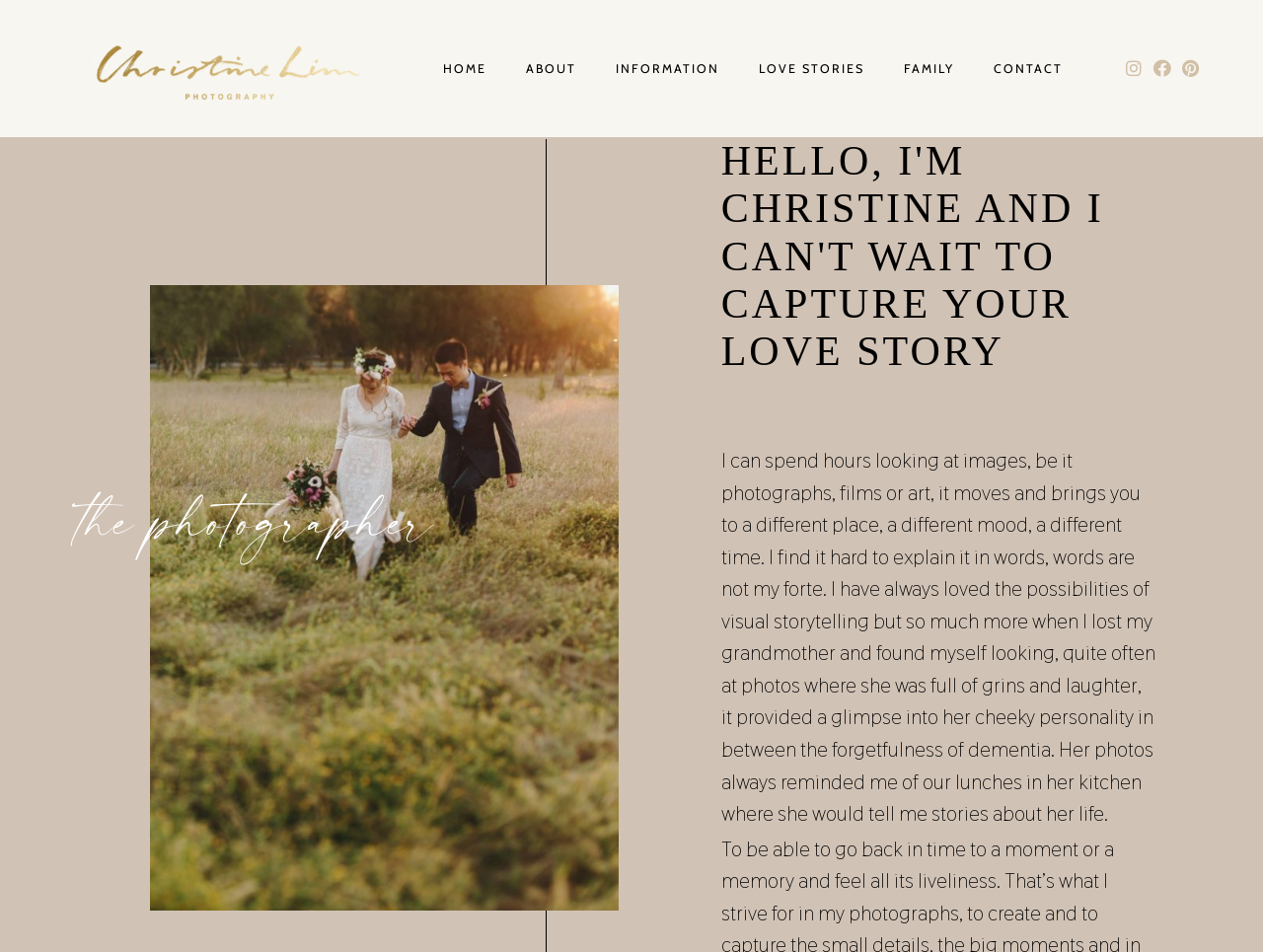Summarize the webpage comprehensively, mentioning all visible components.

The webpage is about Christine Lim Photography, a Perth-based wedding photographer. At the top, there is a navigation menu with links to different sections of the website, including "HOME", "ABOUT", "INFORMATION", "LOVE STORIES", "FAMILY", and "CONTACT". To the right of the navigation menu, there are social media links to Instagram, Facebook, and Pinterest.

Below the navigation menu, there is a large image of a couple, Ethan and Christine, taking up most of the width of the page. Above the image, there is a brief introduction to Christine, stating "the photographer". 

In the middle of the page, there is a heading that reads "HELLO, I'M CHRISTINE AND I CAN'T WAIT TO CAPTURE YOUR LOVE STORY". Below the heading, there is a paragraph of text that describes Christine's passion for visual storytelling and how it has helped her connect with her grandmother's memories. The text is quite personal and emotional, giving insight into Christine's inspiration and motivation as a photographer.